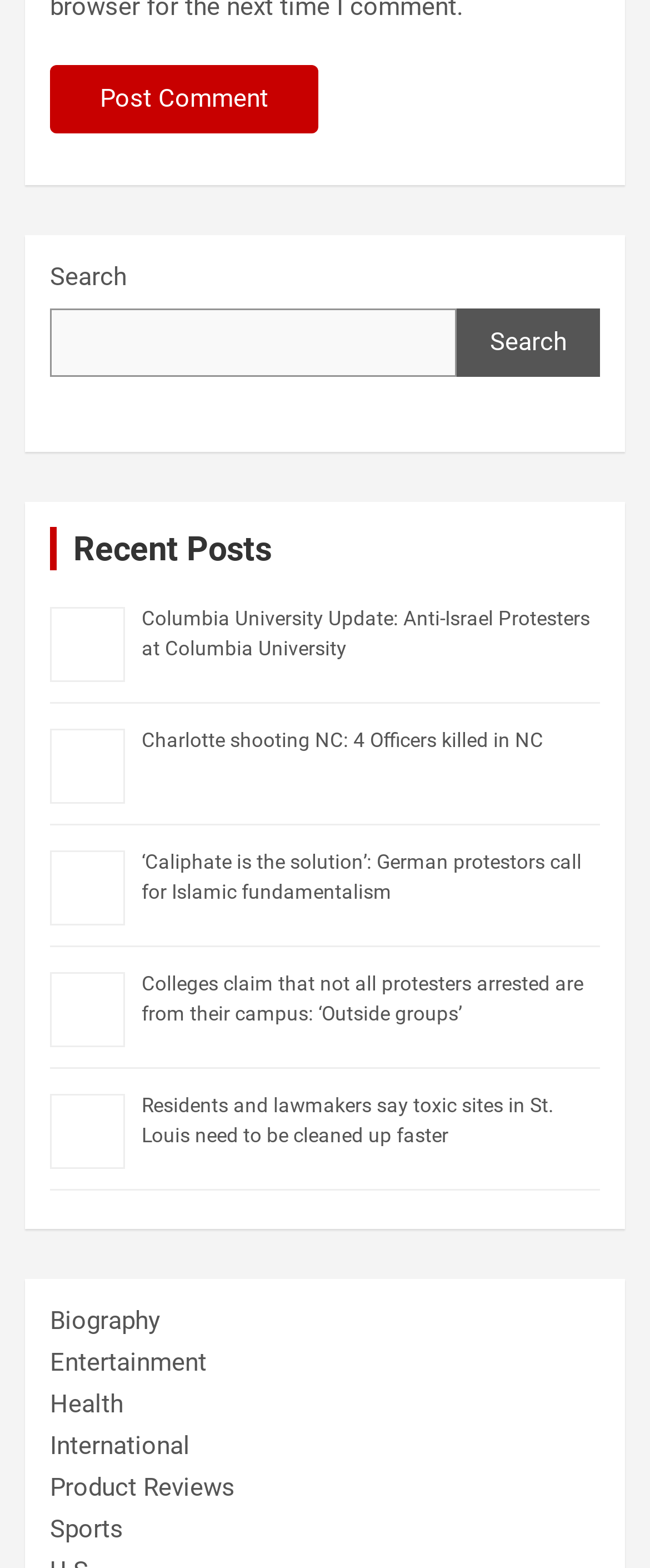Locate the bounding box coordinates of the element that should be clicked to execute the following instruction: "View biography".

[0.077, 0.833, 0.246, 0.852]